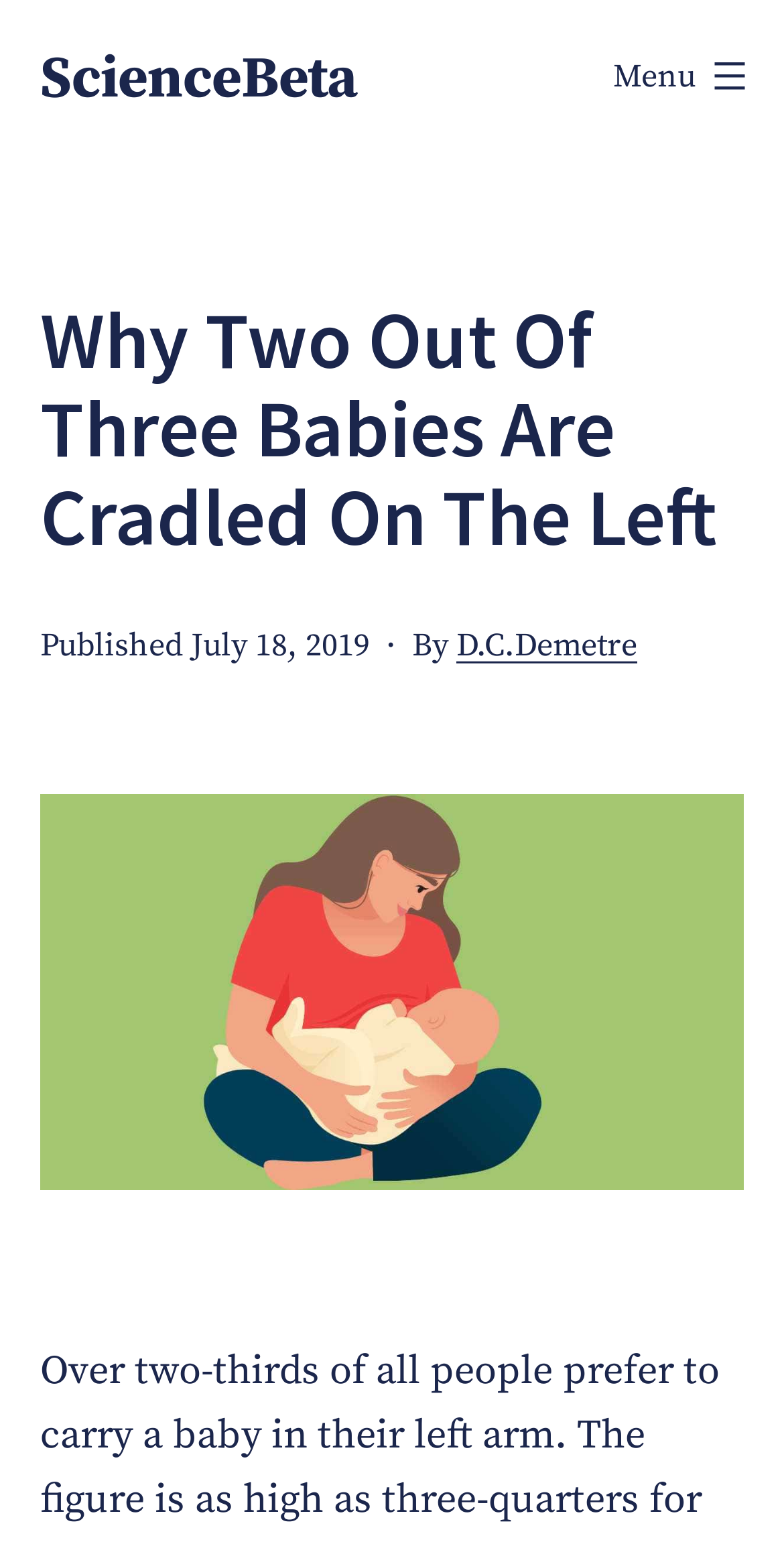Please locate the UI element described by "ScienceBeta" and provide its bounding box coordinates.

[0.051, 0.028, 0.454, 0.075]